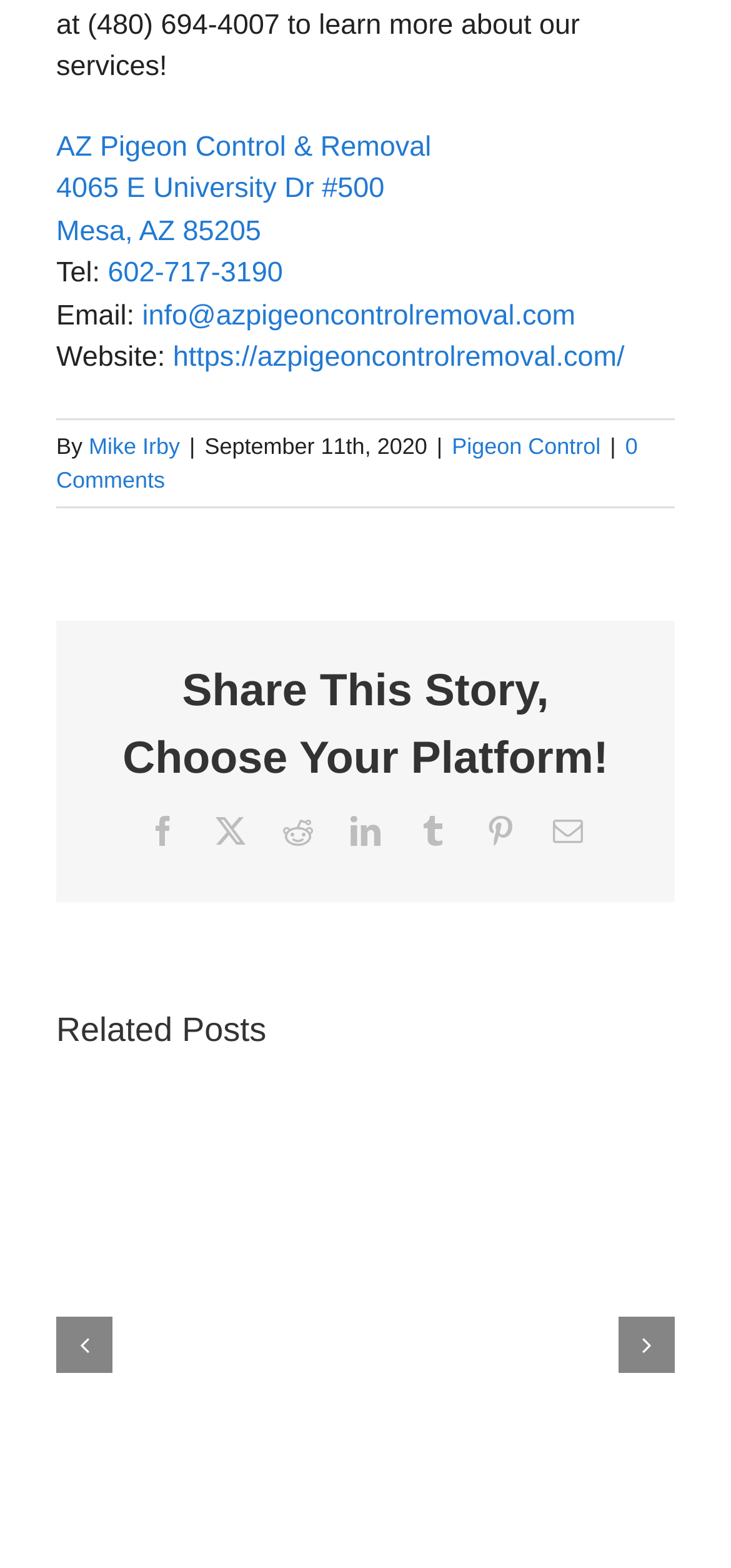Calculate the bounding box coordinates for the UI element based on the following description: "James Garrett". Ensure the coordinates are four float numbers between 0 and 1, i.e., [left, top, right, bottom].

None